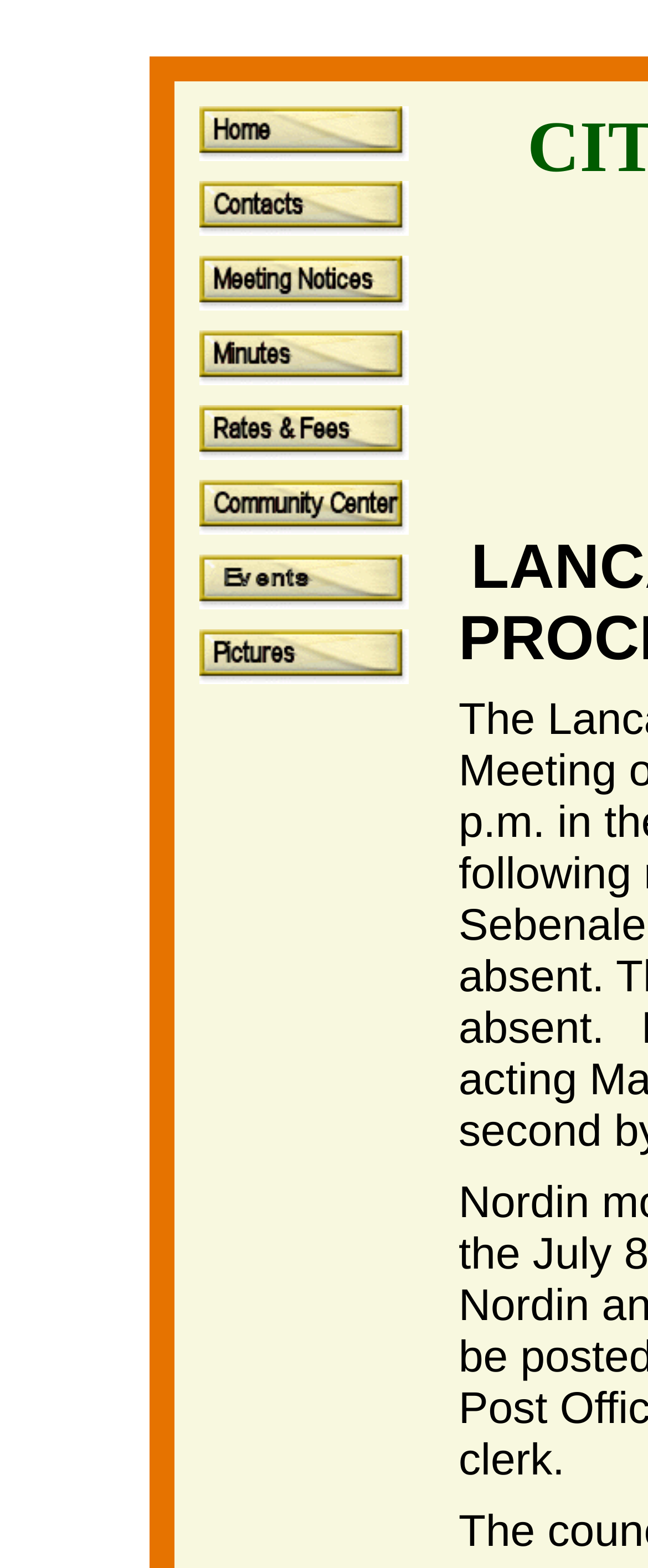What is the first link on the top navigation bar?
Use the image to answer the question with a single word or phrase.

Home